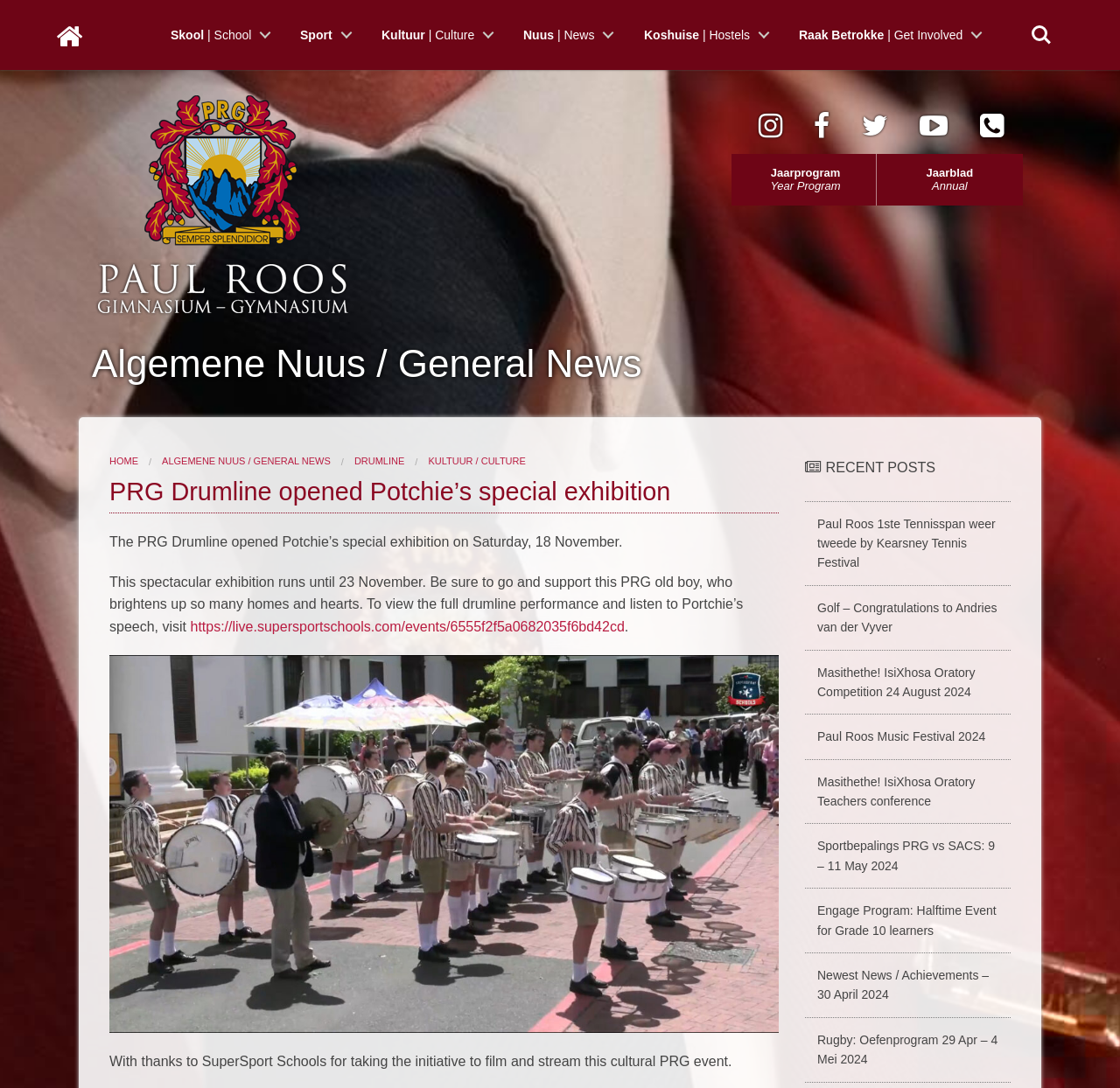Give a concise answer of one word or phrase to the question: 
How many recent posts are there?

8